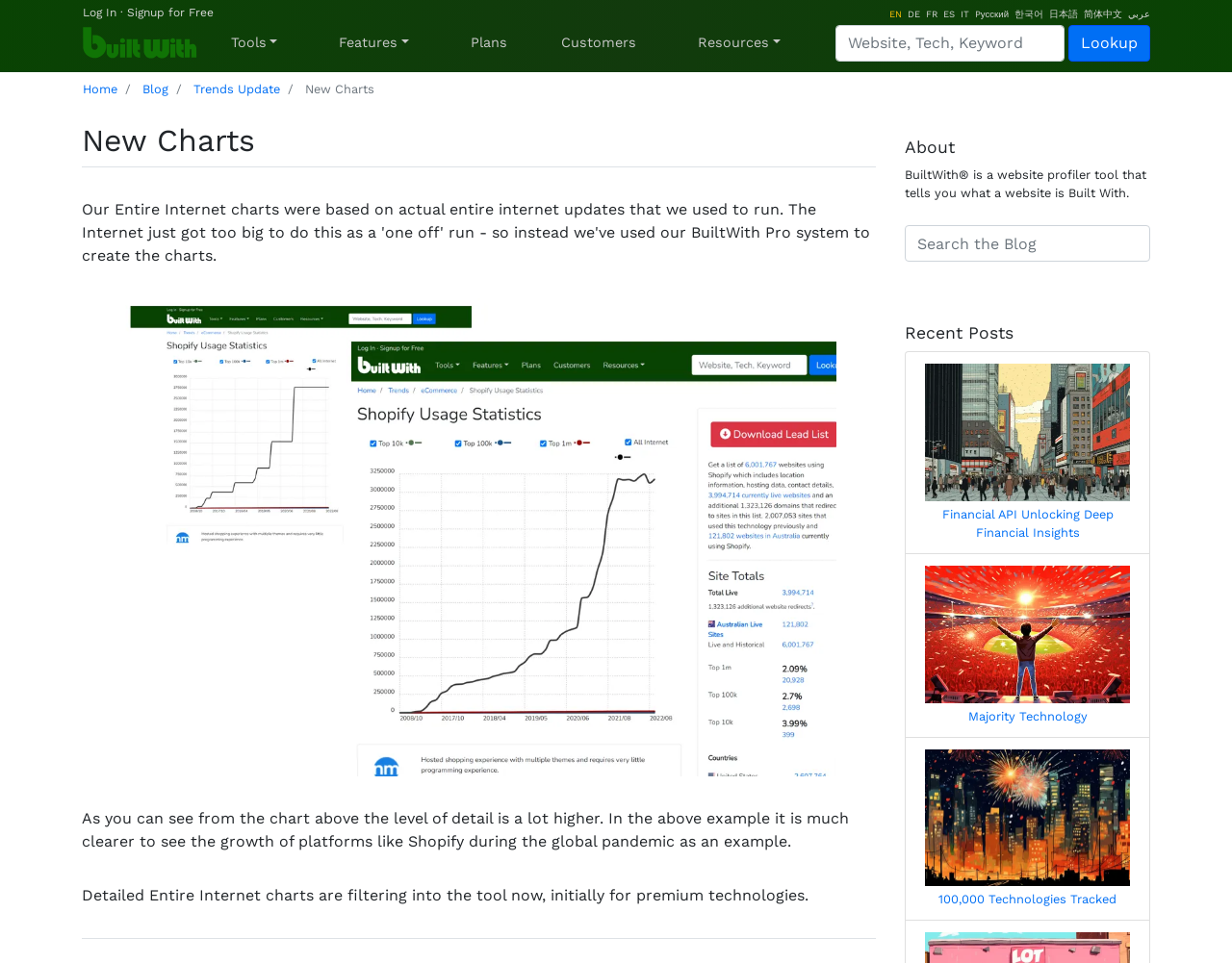Identify the bounding box coordinates of the region that should be clicked to execute the following instruction: "Log in".

[0.067, 0.006, 0.095, 0.02]